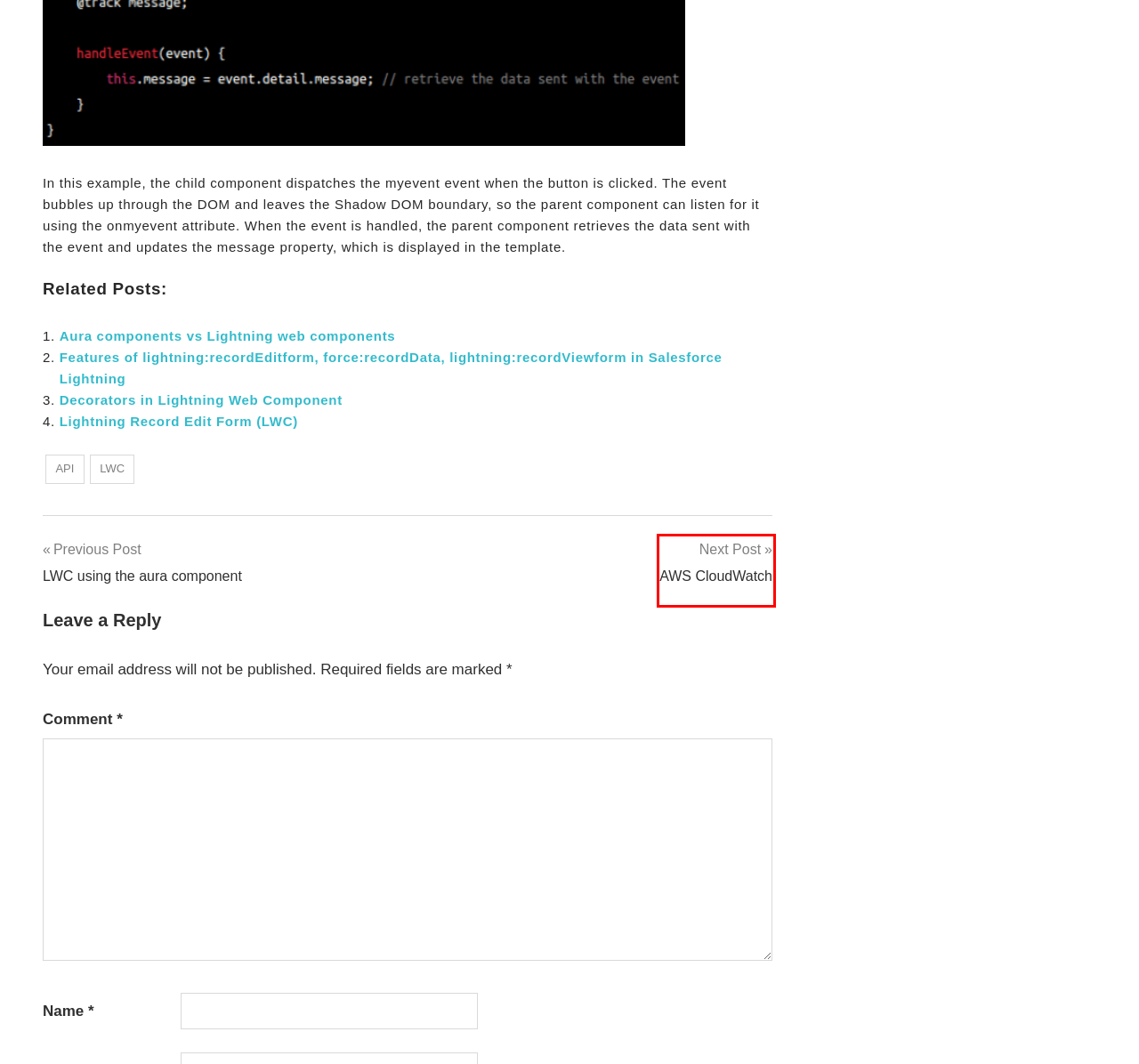Using the screenshot of a webpage with a red bounding box, pick the webpage description that most accurately represents the new webpage after the element inside the red box is clicked. Here are the candidates:
A. AWS CloudWatch
B. Salesforce Lightning Record Edit Form Component (LWC)
C. LWC using the aura component
D. LWC Archives
E. Aura components vs Lightning web components (SalesForce Platform)
F. Features of Lightning Components in Salesforce Lightning
G. API Archives
H. Mobile Archives

A